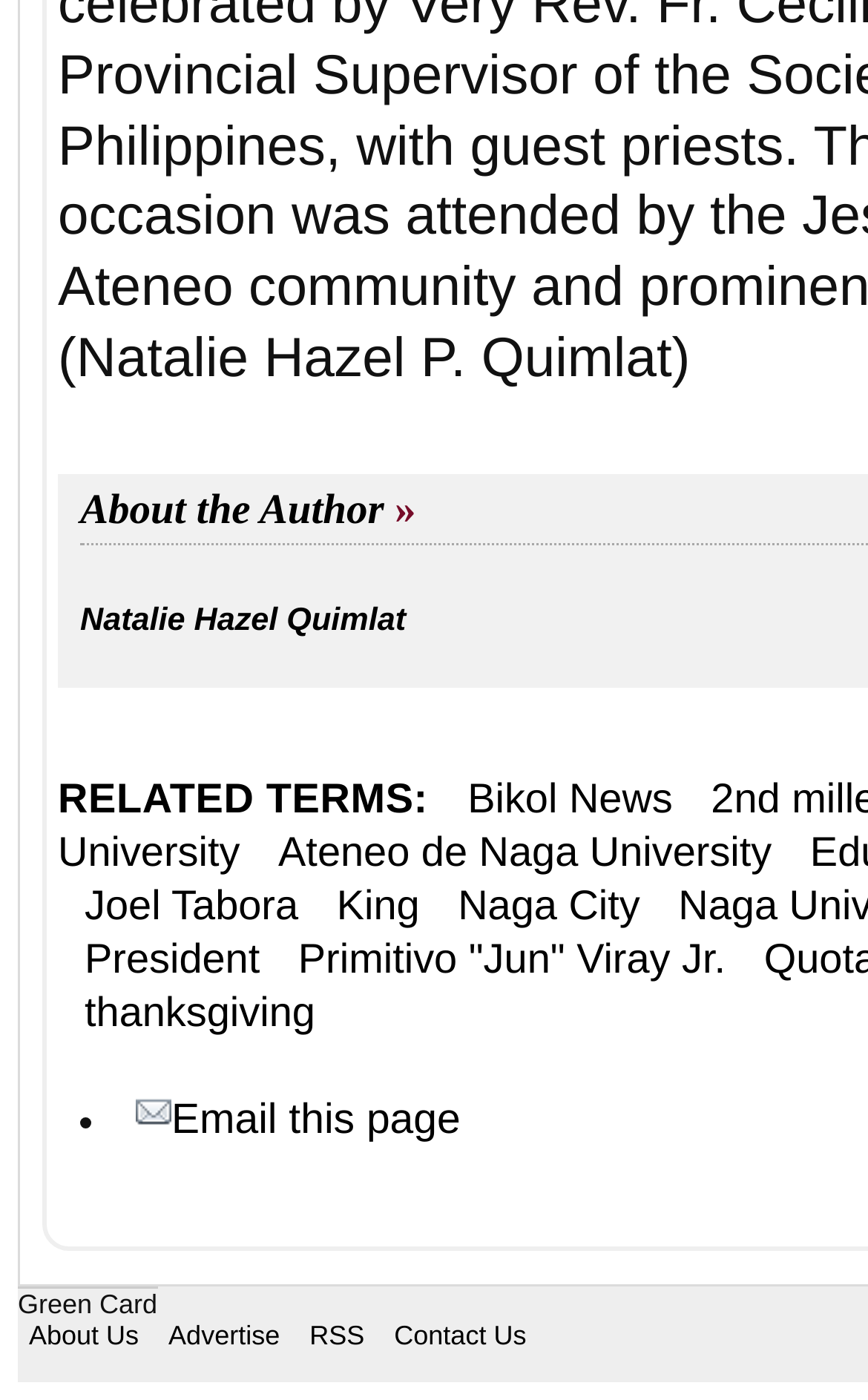Please reply with a single word or brief phrase to the question: 
What is the text of the first link on the page?

Natalie Hazel Quimlat